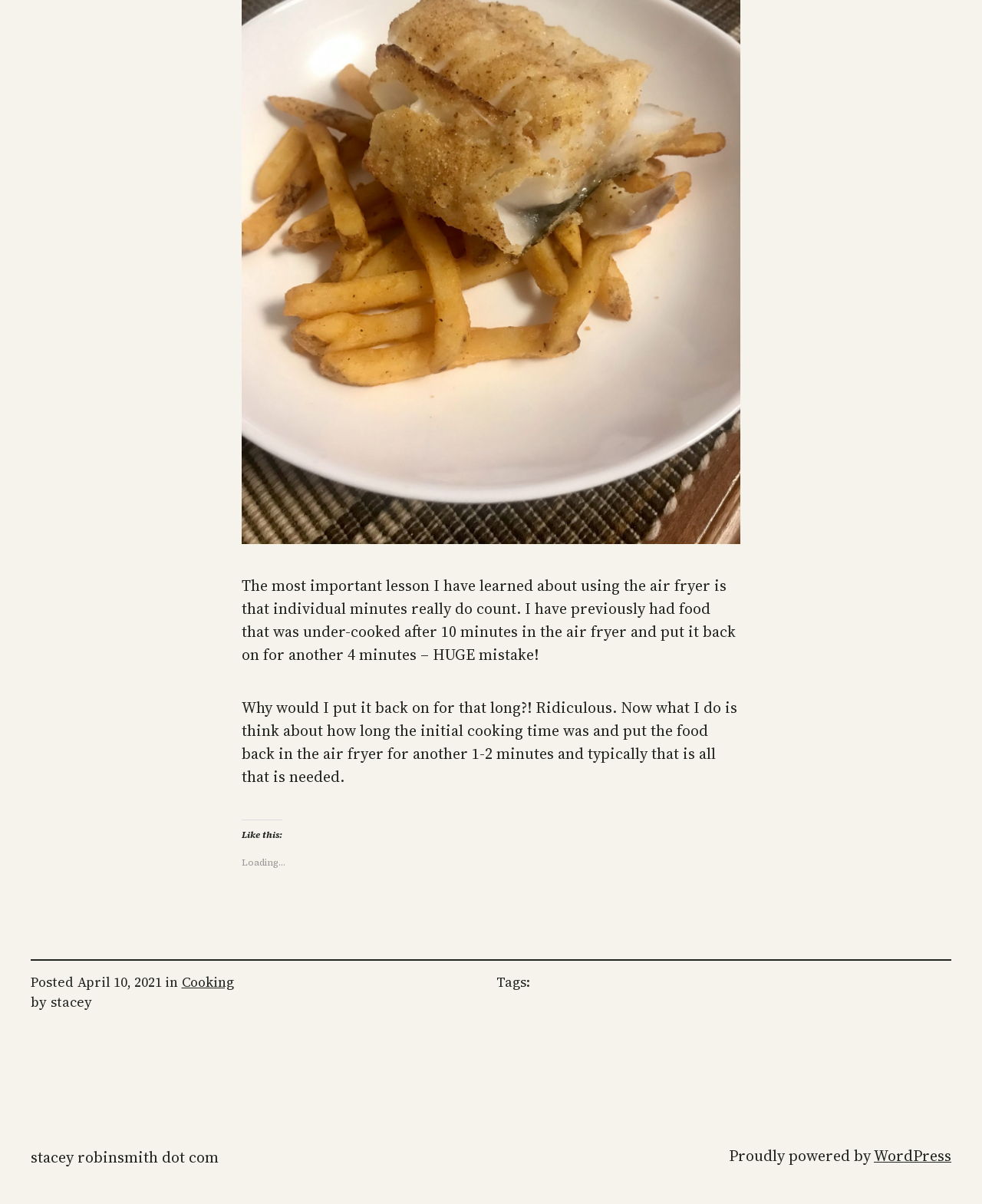Please provide a one-word or phrase answer to the question: 
What is the category of the blog post?

Cooking